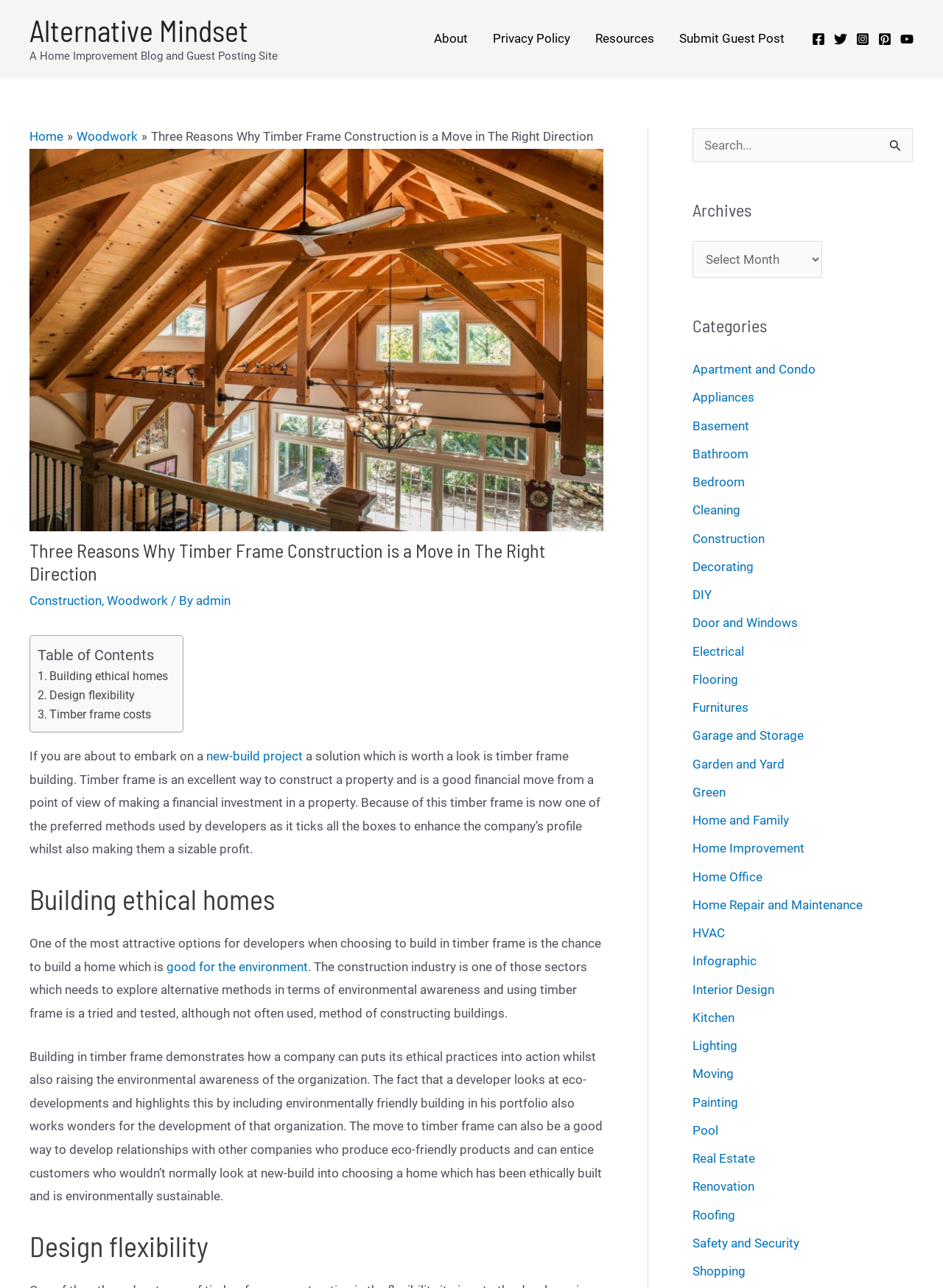What is the benefit of using timber frame construction?
Answer the question based on the image using a single word or a brief phrase.

Good financial move